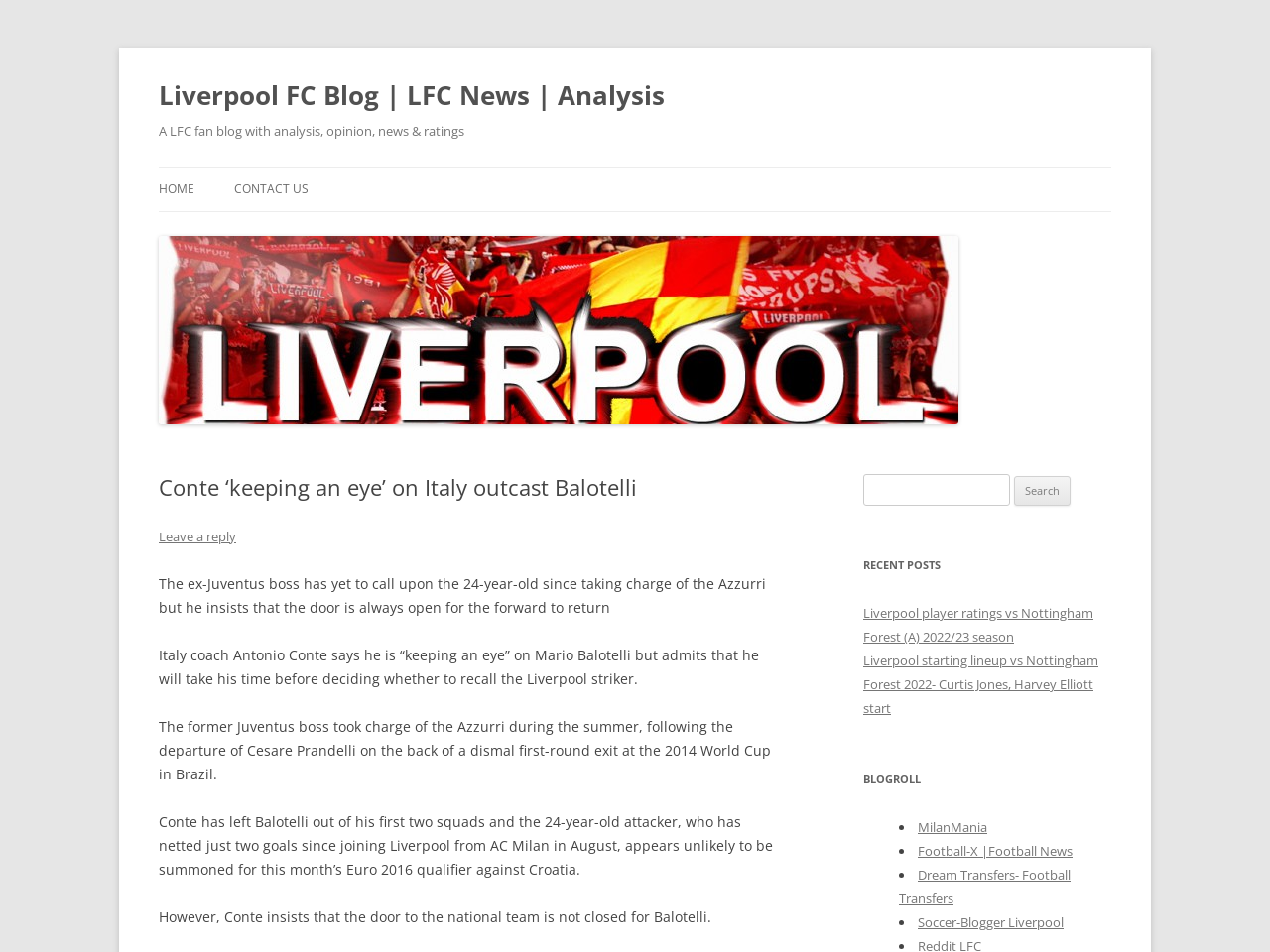From the screenshot, find the bounding box of the UI element matching this description: "Soccer-Blogger Liverpool". Supply the bounding box coordinates in the form [left, top, right, bottom], each a float between 0 and 1.

[0.723, 0.96, 0.838, 0.978]